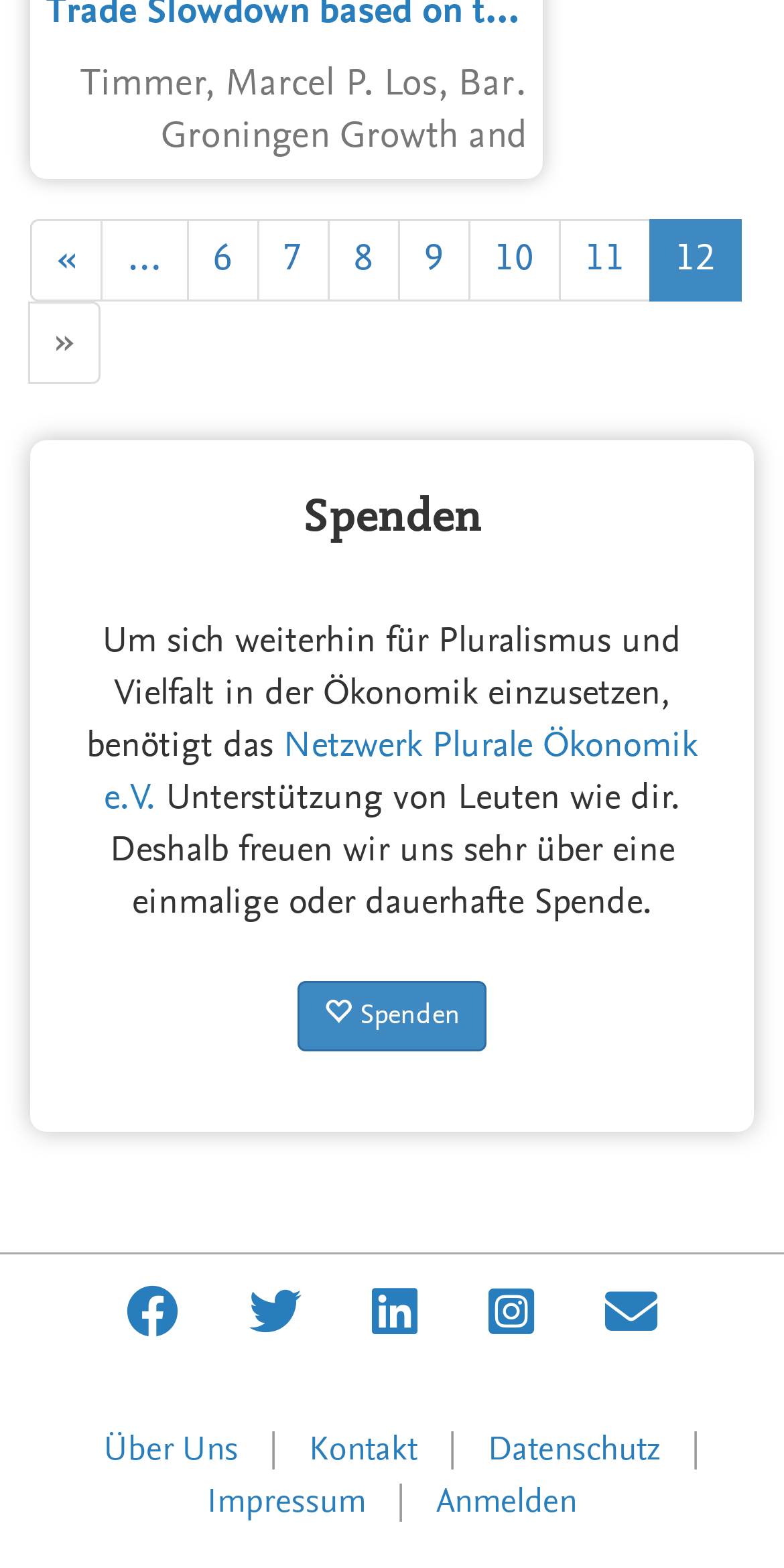Use a single word or phrase to answer the question:
What are the navigation options at the bottom of the page?

Über Uns, Kontakt, Datenschutz, Impressum, Anmelden